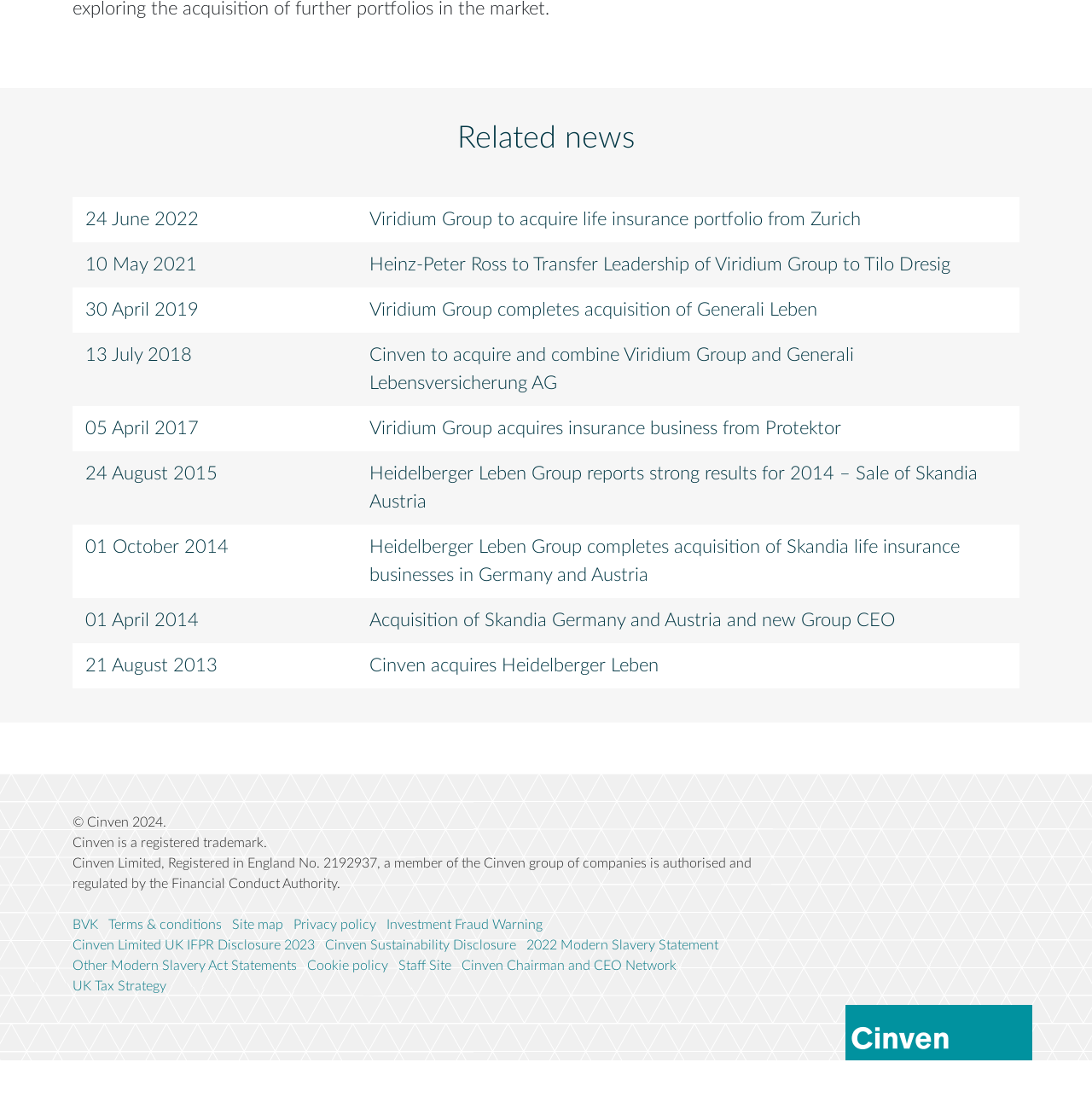Identify the bounding box coordinates of the region I need to click to complete this instruction: "View related news".

[0.066, 0.111, 0.934, 0.141]